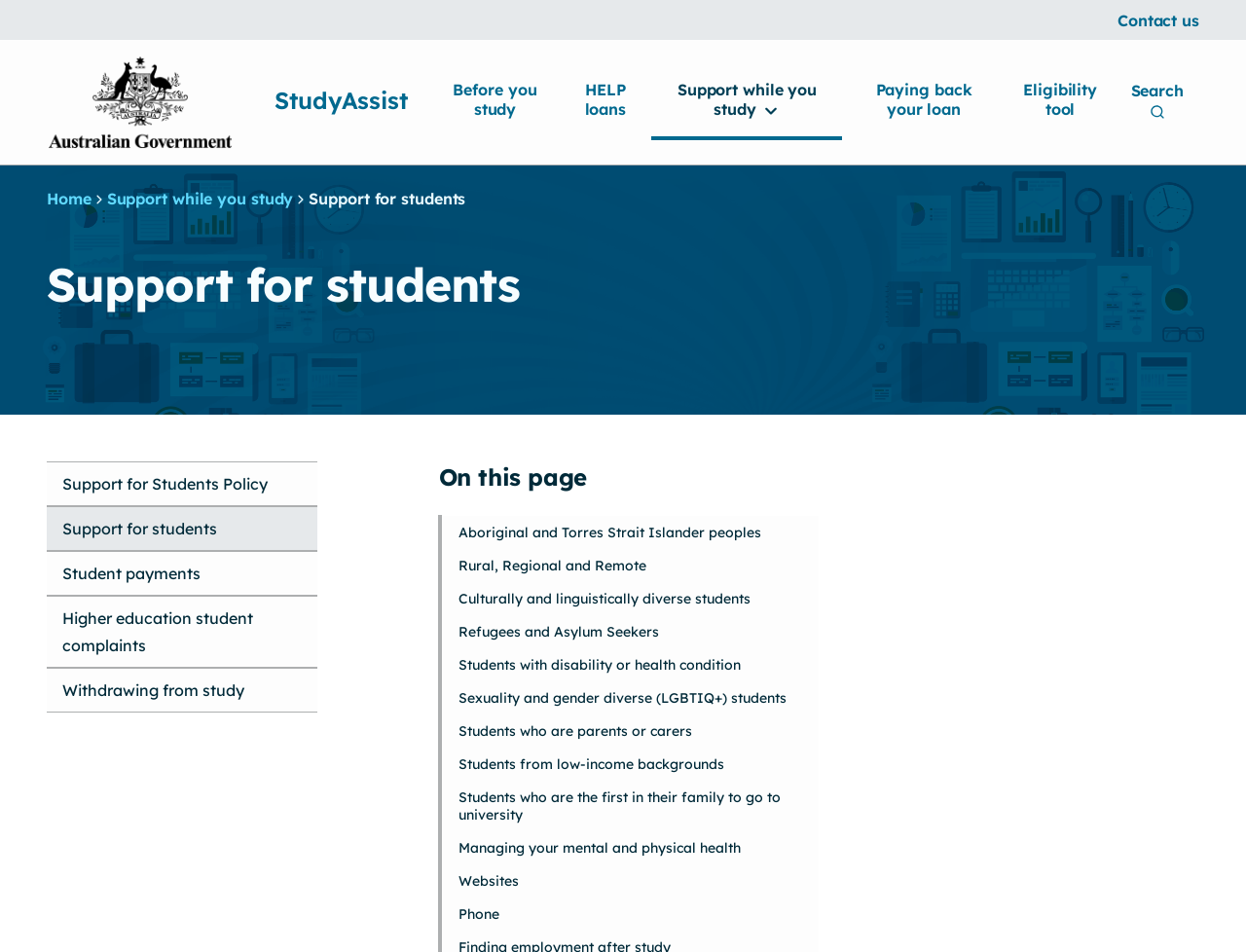What is the main topic of this webpage?
Please give a detailed and thorough answer to the question, covering all relevant points.

The heading 'Support for students' is prominently displayed on the webpage, and the links and content on the webpage are all related to support for students, indicating that the main topic of this webpage is support for students.